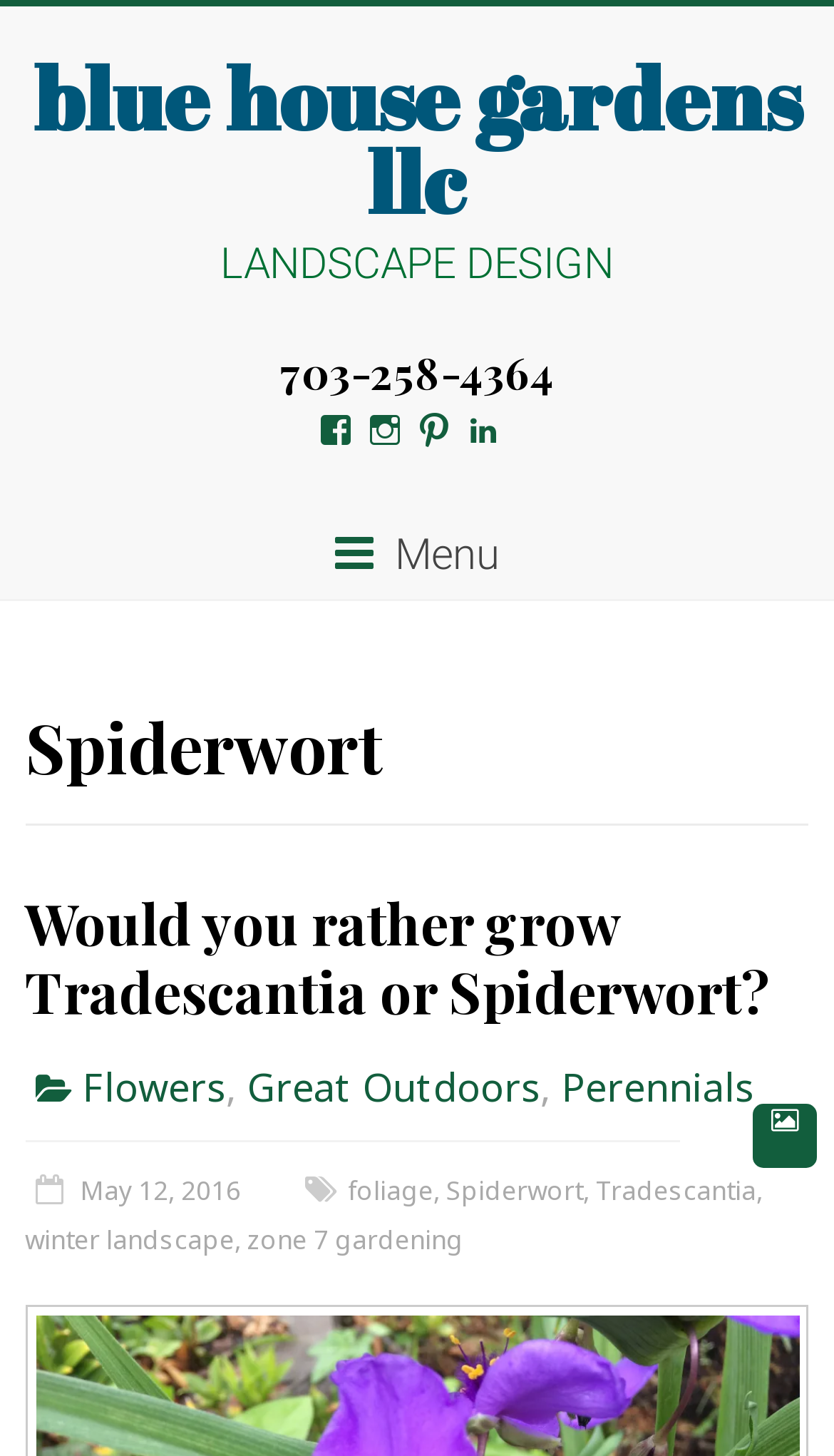What is the phone number?
Answer with a single word or short phrase according to what you see in the image.

703-258-4364